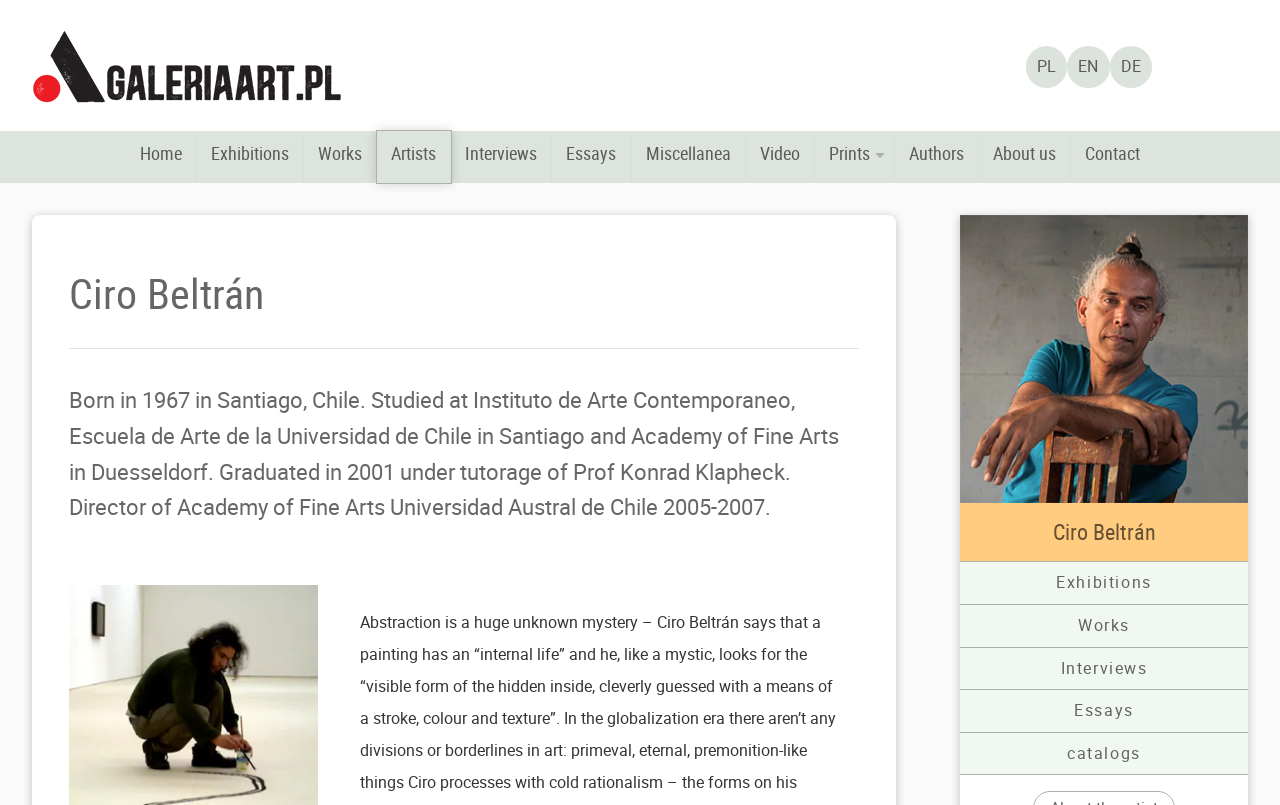Please find the bounding box coordinates of the element that you should click to achieve the following instruction: "visit galeriaart.pl website". The coordinates should be presented as four float numbers between 0 and 1: [left, top, right, bottom].

[0.022, 0.021, 0.272, 0.129]